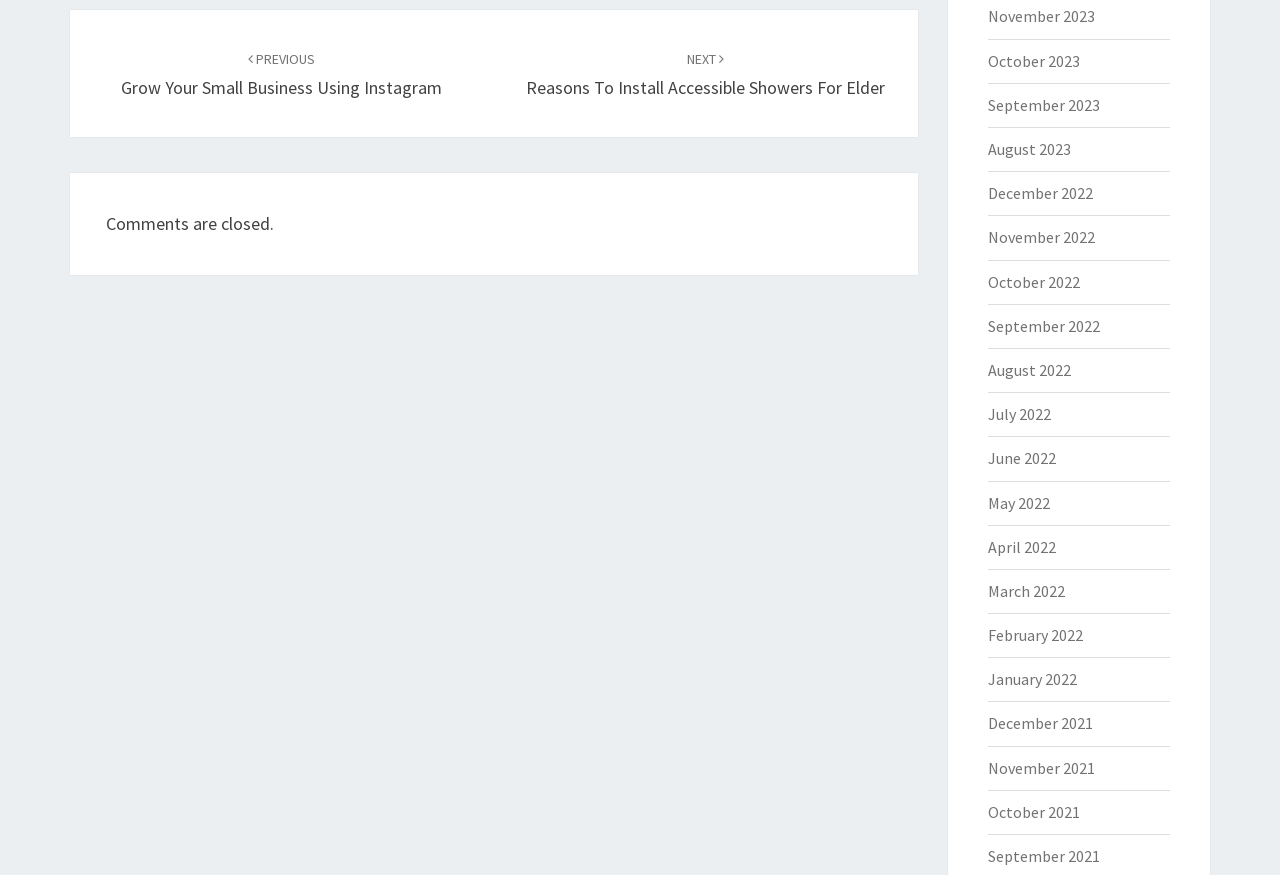What is the next post about?
Please provide a comprehensive answer based on the details in the screenshot.

I found the link with the text 'NEXT Reasons To Install Accessible Showers For Elder' which suggests that the next post is about reasons to install accessible showers for the elderly.